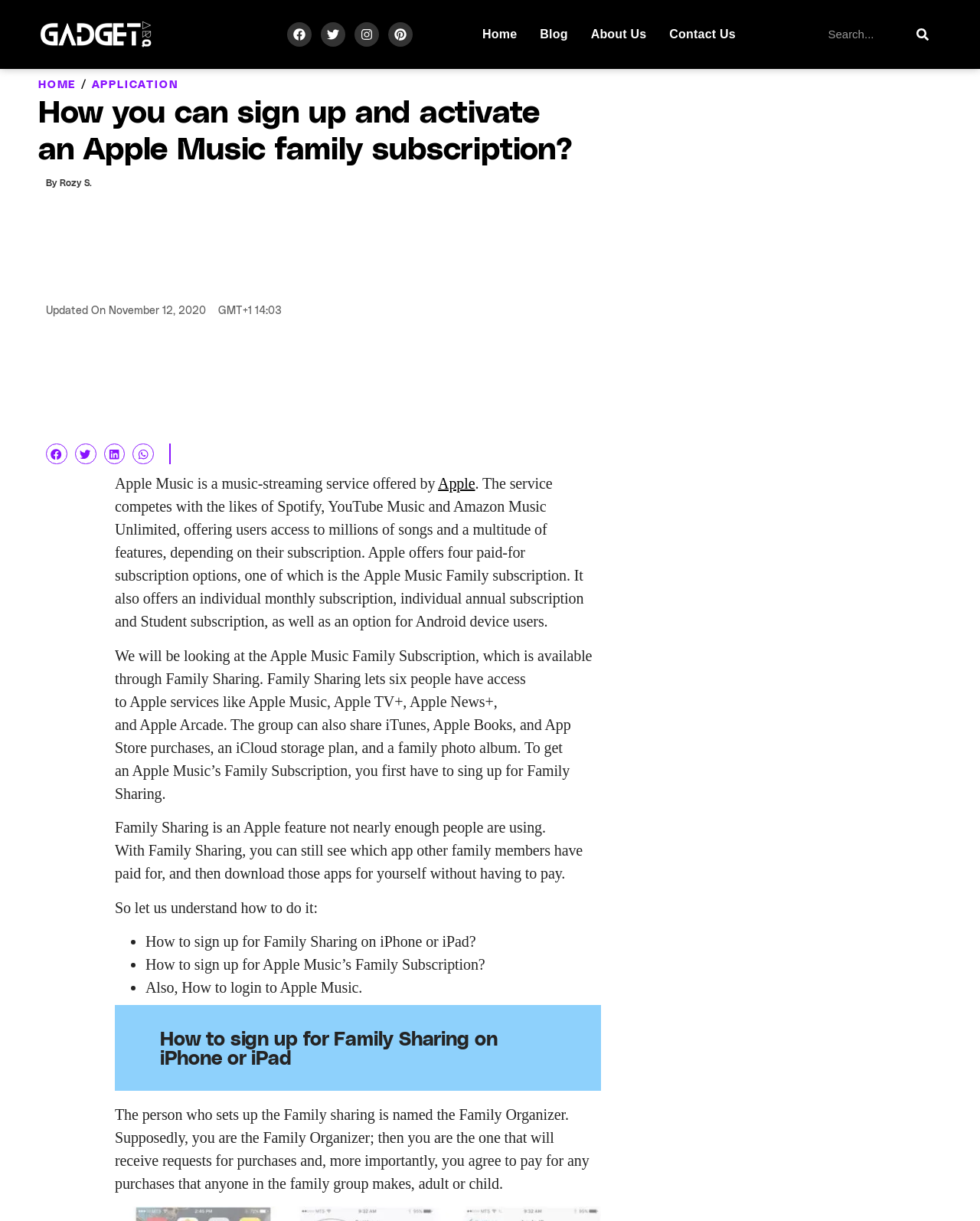Determine the main headline from the webpage and extract its text.

How you can sign up and activate an Apple Music family subscription?